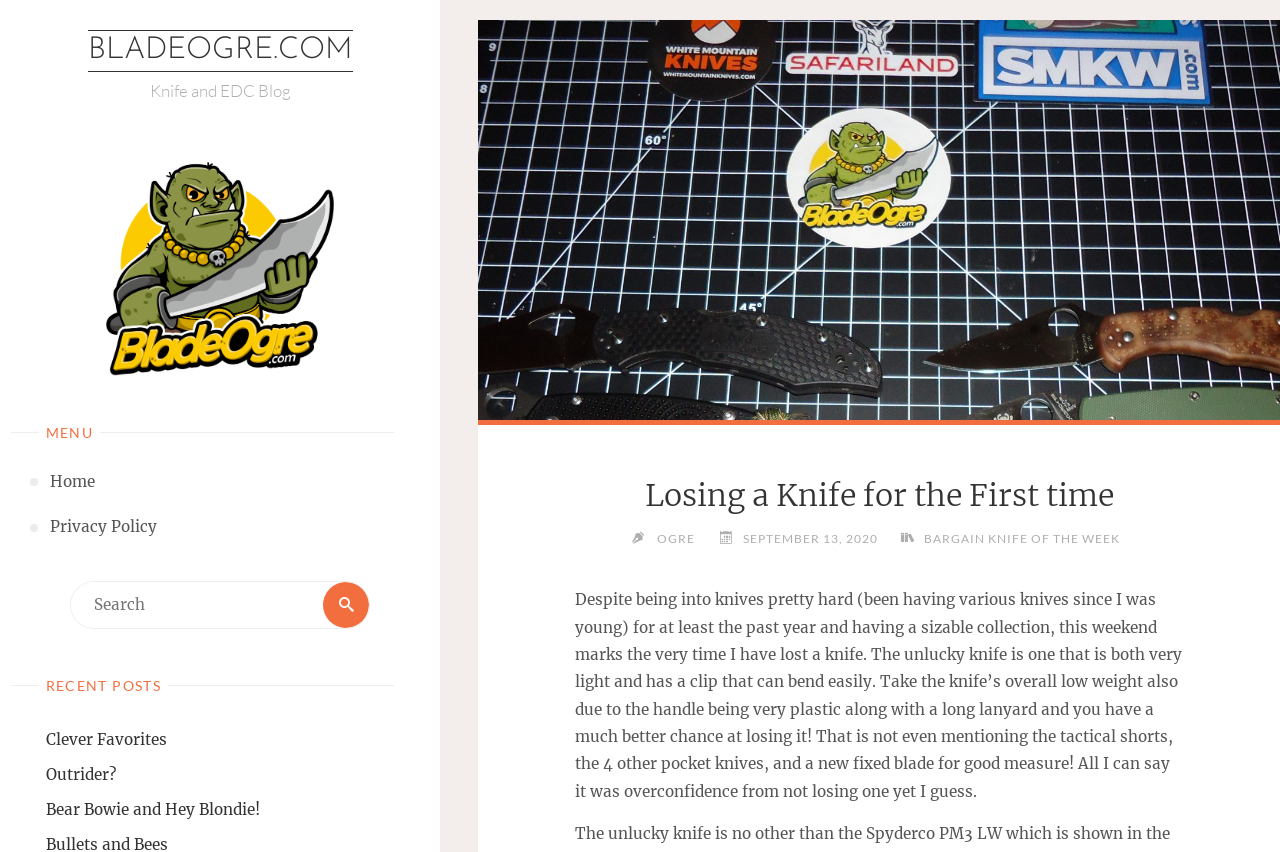Find the bounding box coordinates for the area that should be clicked to accomplish the instruction: "Read the 'Losing a Knife for the First time' article".

[0.449, 0.552, 0.925, 0.609]